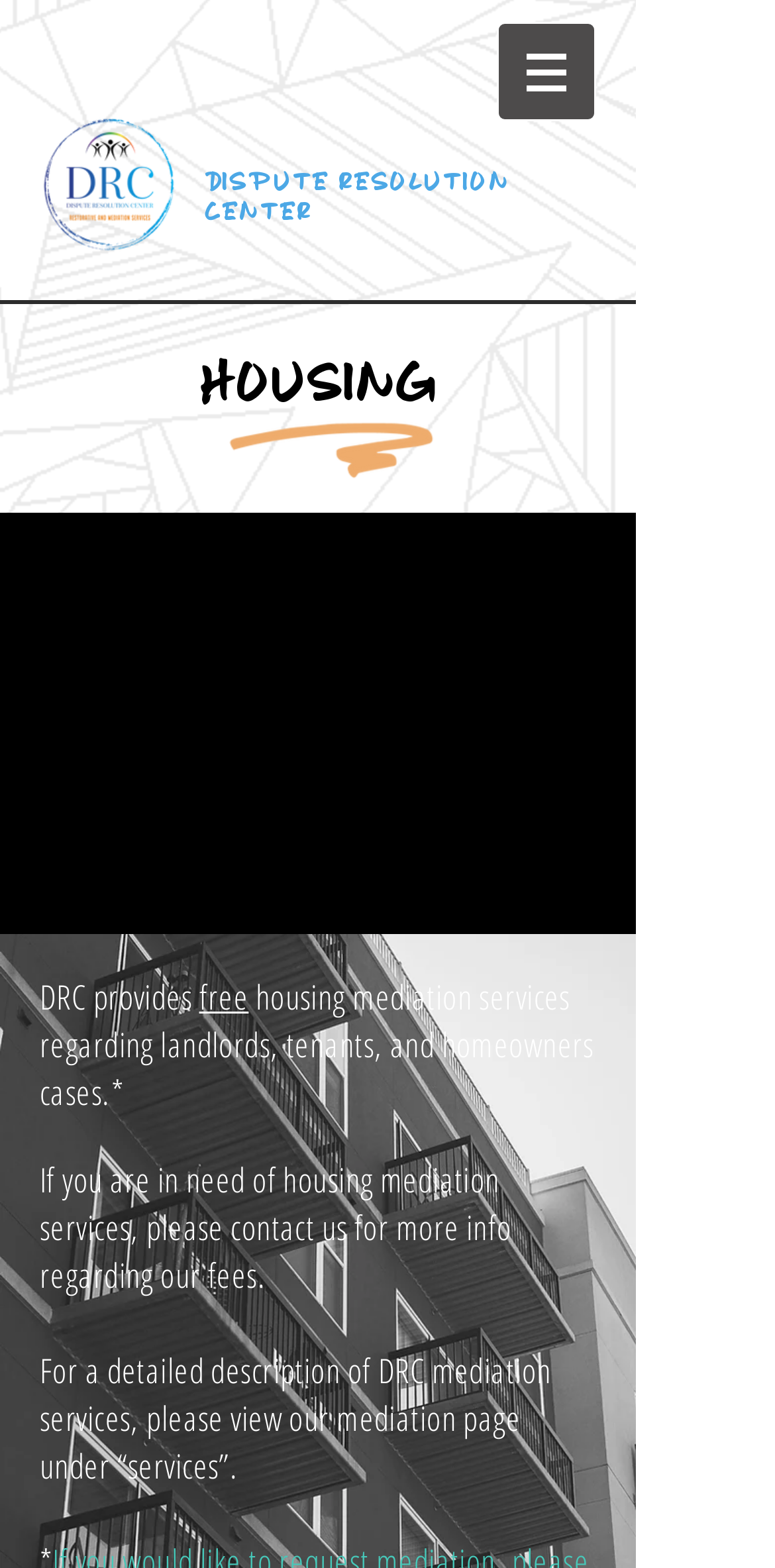Extract the primary headline from the webpage and present its text.

DISPUTE RESOLUTION CENTER